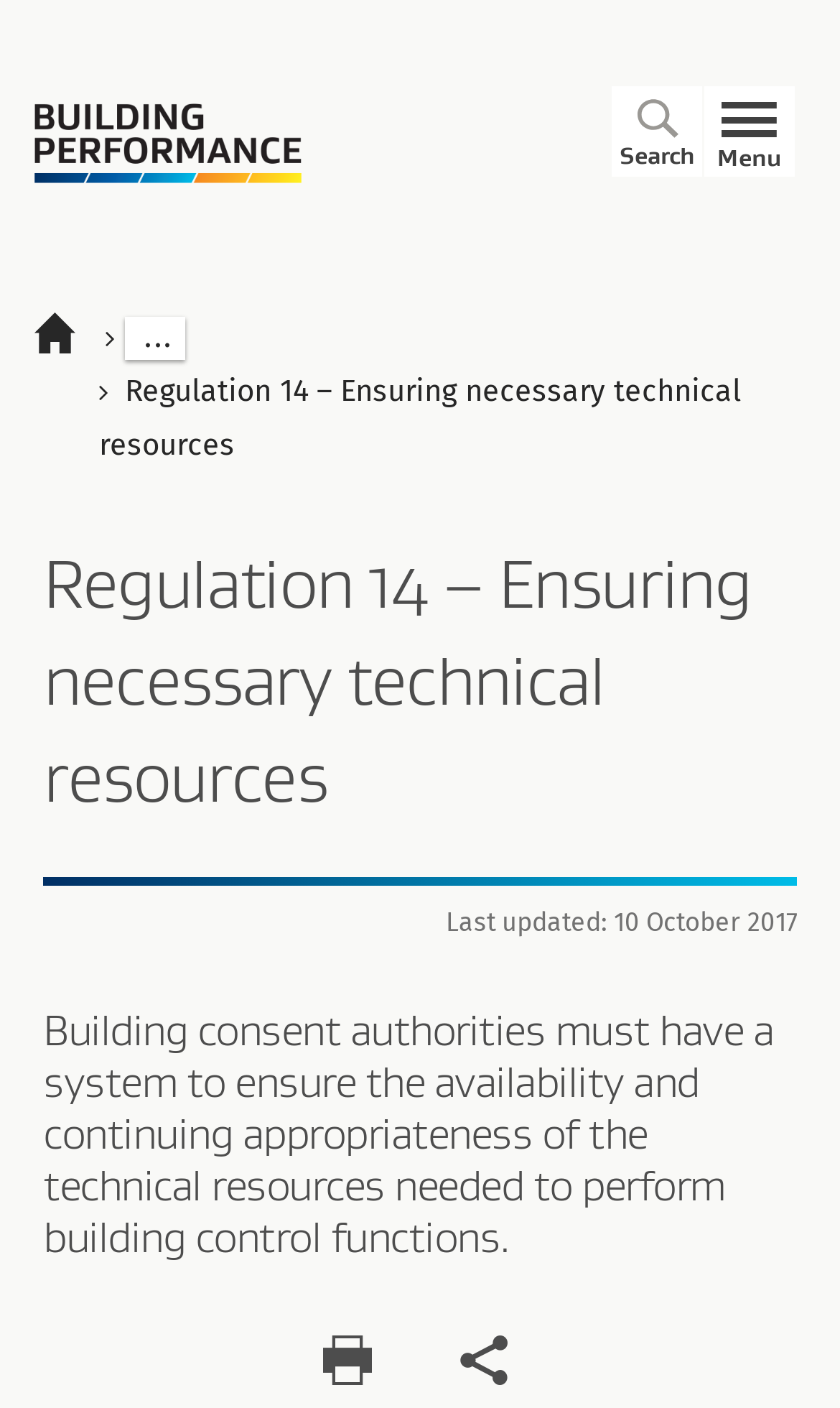Provide a comprehensive description of the webpage.

The webpage is about Regulation 14, which focuses on ensuring necessary technical resources for building consent authorities. At the top left of the page, there is a link to "Building Performance" and an icon representing a menu. To the right of these elements, there is a search link and another icon. Below these top navigation links, there is a larger link that displays the title "Regulation 14 – Ensuring necessary technical resources" with an icon preceding it.

Further down, there is a header section that spans almost the entire width of the page, containing the same title as the link mentioned earlier. Below this header, there is a text indicating that the content was last updated on 10 October 2017. The main content of the page is a paragraph of text that explains the requirement for building consent authorities to have a system in place to ensure the availability and appropriateness of technical resources needed for building control functions. This paragraph is positioned below the last updated text and takes up most of the page's width.